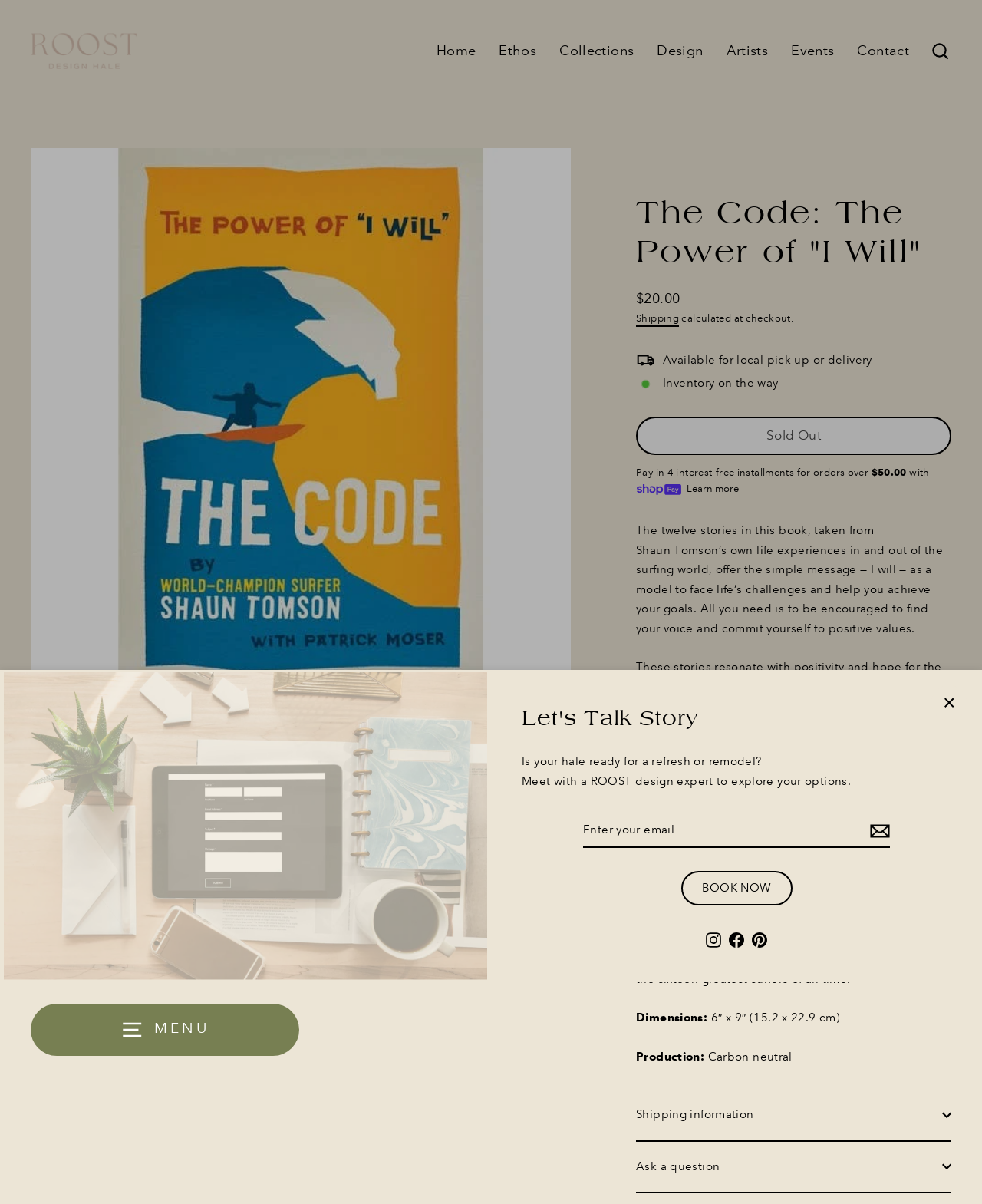Identify the bounding box coordinates of the section that should be clicked to achieve the task described: "Click the 'BOOK NOW' link".

[0.693, 0.723, 0.807, 0.752]